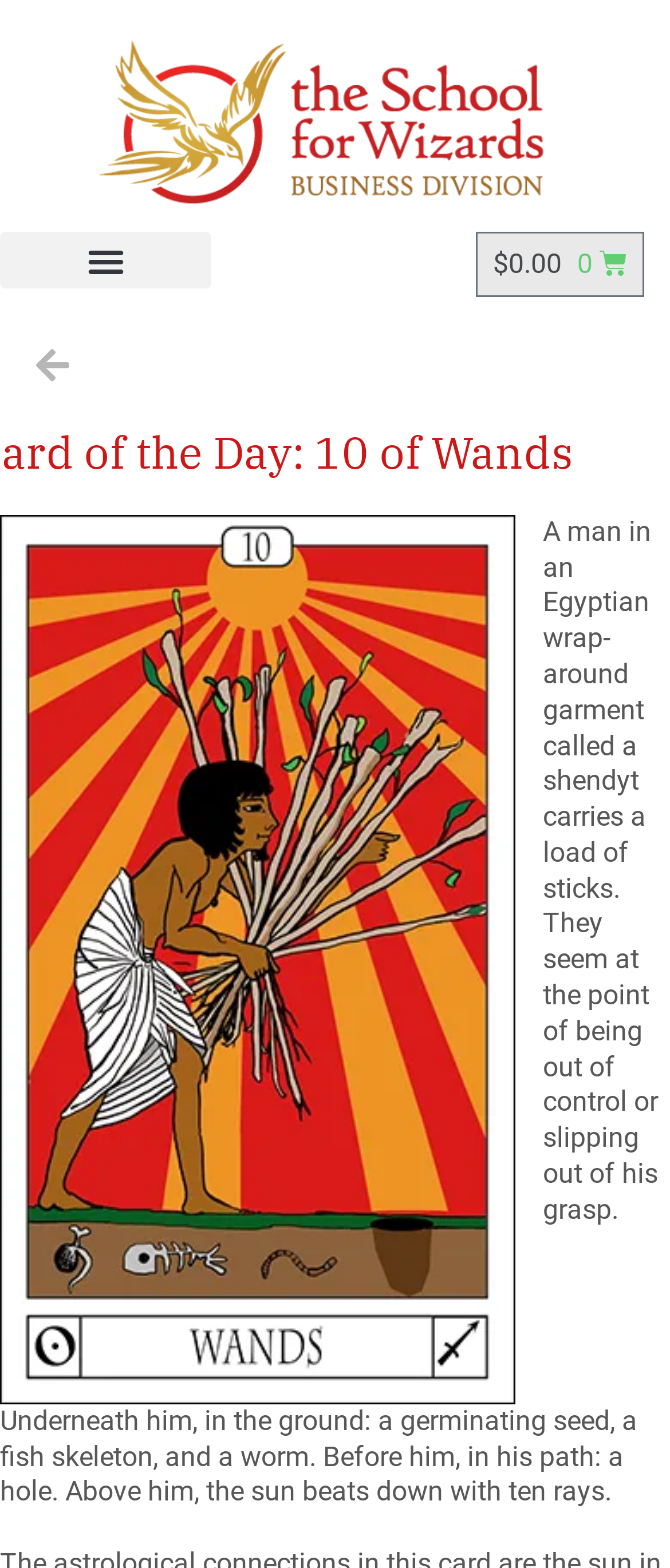Determine the bounding box for the described HTML element: "Menu". Ensure the coordinates are four float numbers between 0 and 1 in the format [left, top, right, bottom].

[0.0, 0.148, 0.315, 0.184]